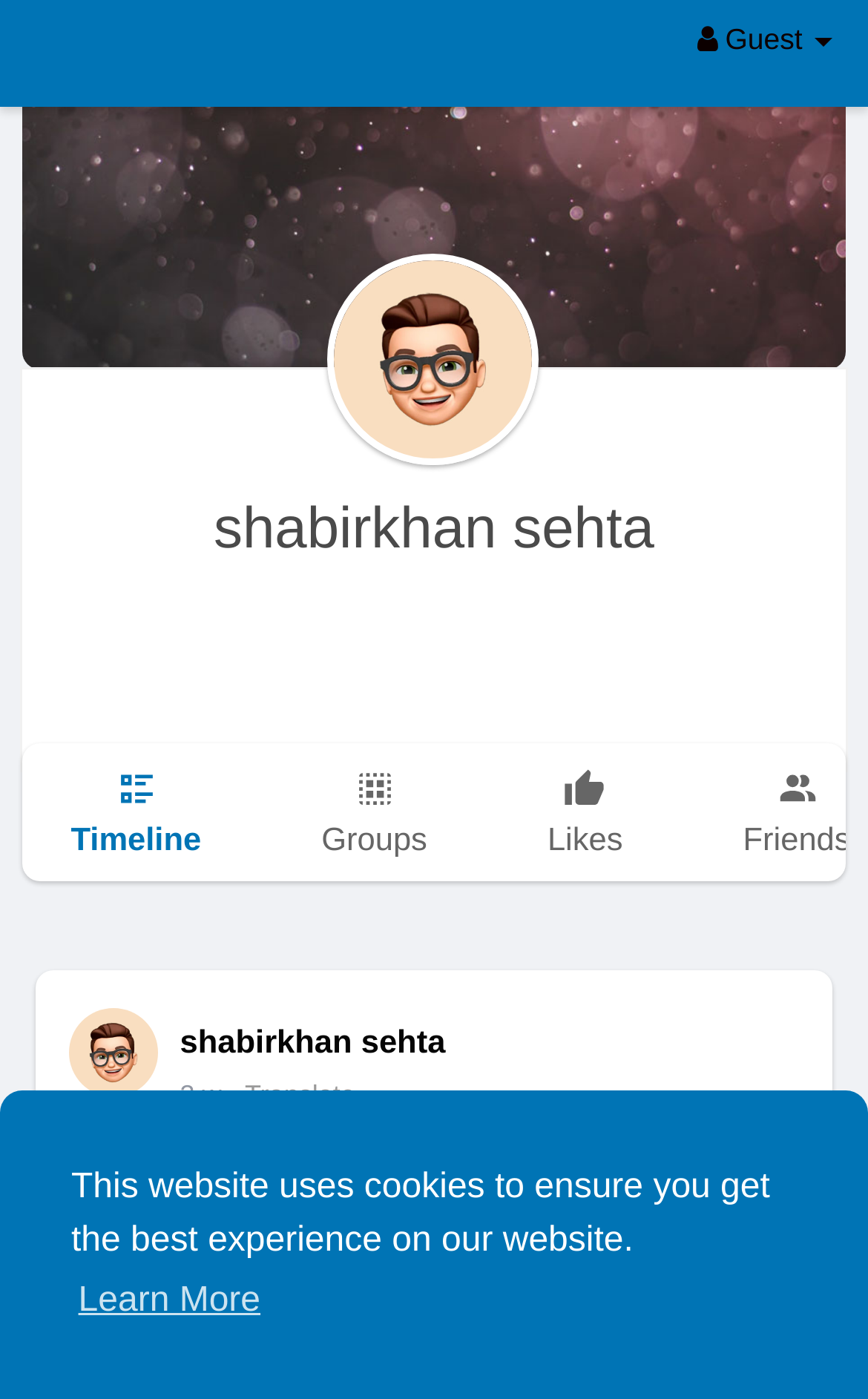Describe the entire webpage, focusing on both content and design.

This webpage appears to be a personal profile page, with the name "shabirkhan sehta" prominently displayed. At the top of the page, there is a notification about the website using cookies, accompanied by a "learn more about cookies" button. 

In the top-right corner, there is a button labeled "Guest" with an icon. Below this, there is a large cover image that spans almost the entire width of the page. To the left of the cover image, there is a profile picture of the individual. 

Underneath the profile picture, there are several links, including "shabirkhan sehta", "Timeline", "Groups", and "Likes". Each of these links has a small icon next to it. 

Further down the page, there is another instance of the profile picture, accompanied by a link to the individual's profile. Below this, there is a heading that reads "3 w- Translate", with links to "3 w" and a generic "Translate" element. 

Finally, there is a block of text that appears to be a post or status update, discussing "Asbesthaltiger Boden & Bodenkleber & Floorflexplatten Bergisch-Gladbach".